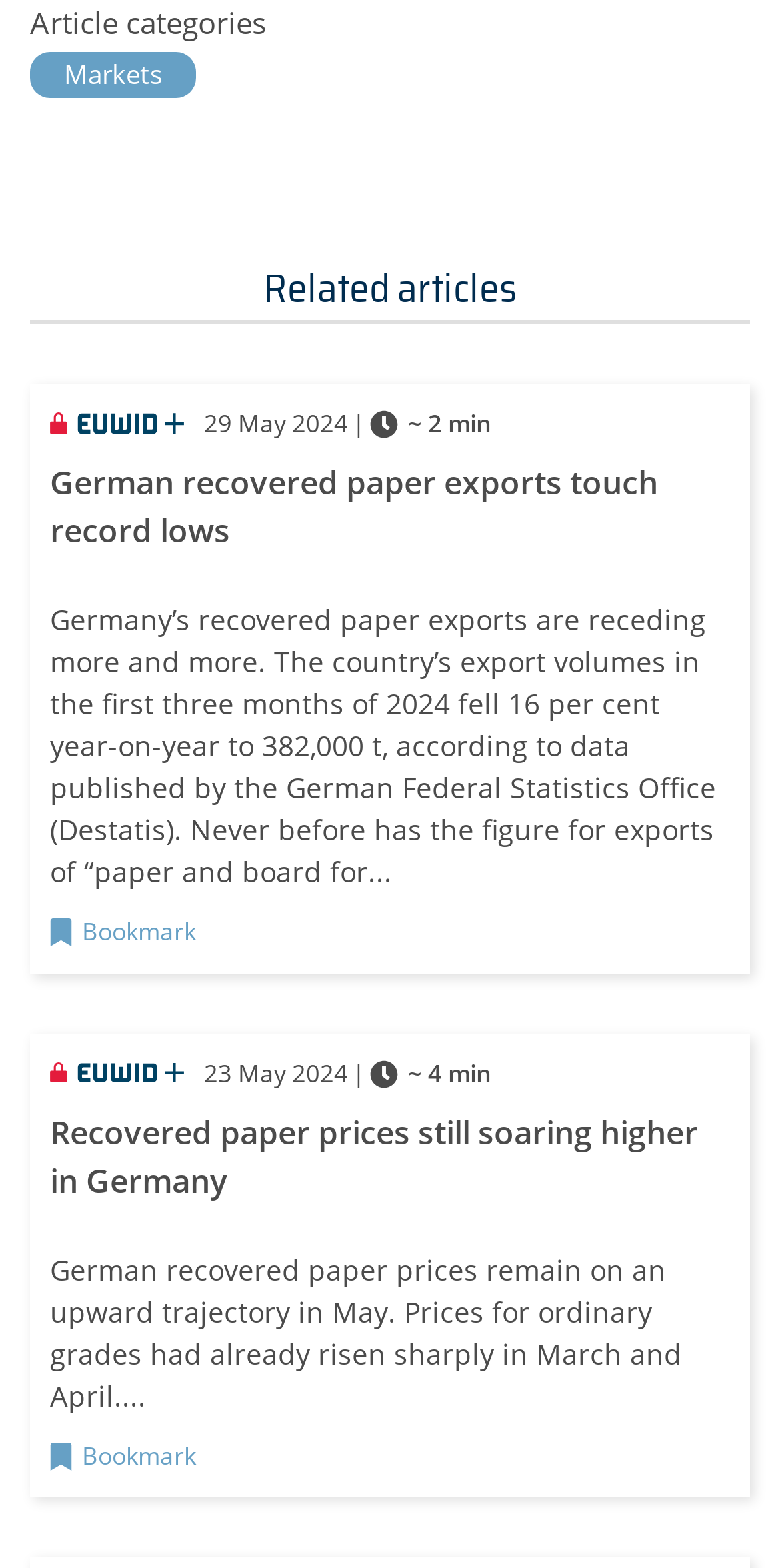Determine the bounding box coordinates for the area that needs to be clicked to fulfill this task: "Go to Markets section". The coordinates must be given as four float numbers between 0 and 1, i.e., [left, top, right, bottom].

[0.082, 0.035, 0.208, 0.058]